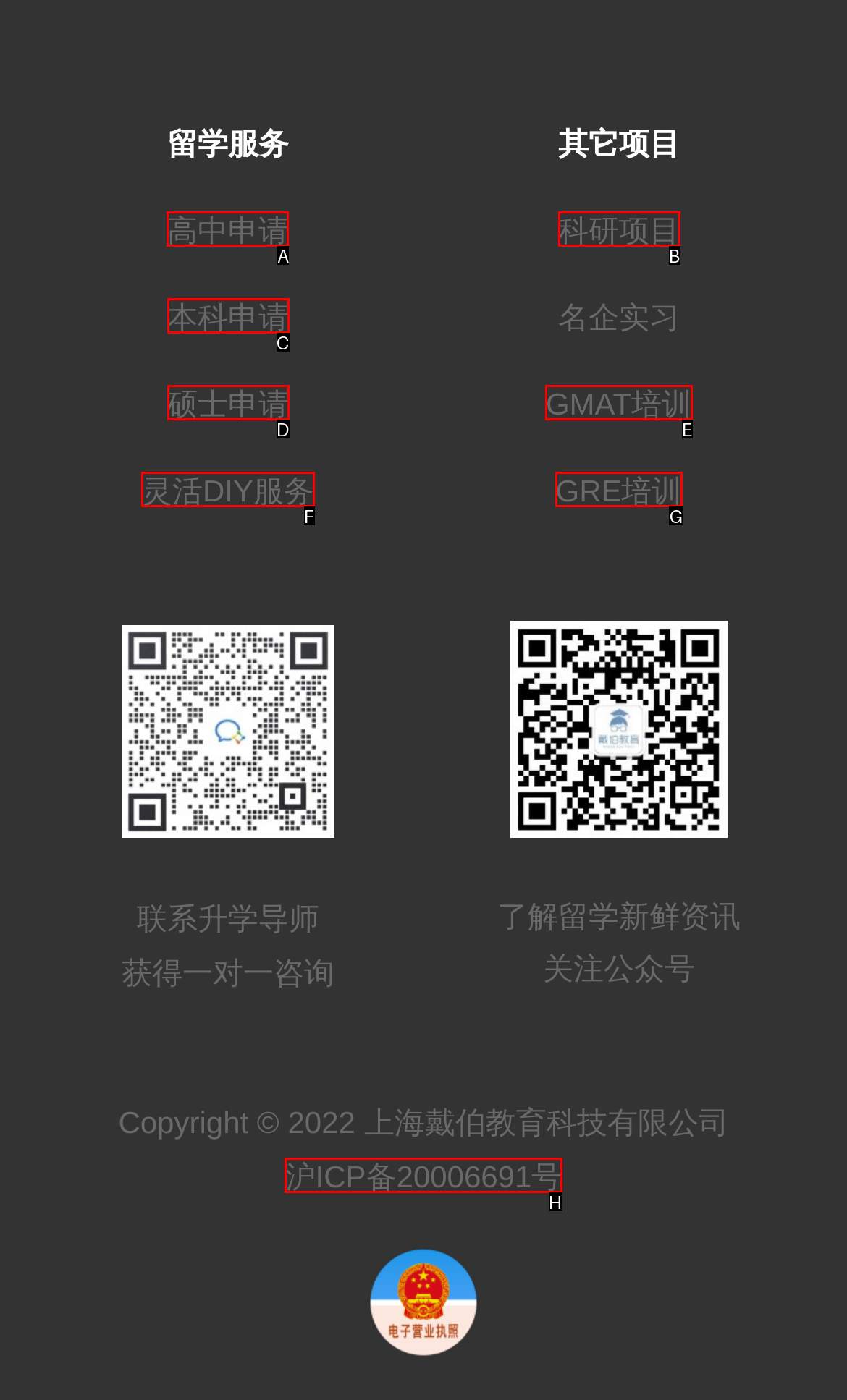Identify the correct UI element to click to achieve the task: Click 高中申请.
Answer with the letter of the appropriate option from the choices given.

A